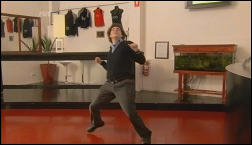Describe the image with as much detail as possible.

In this scene from the television show "Neighbours," Harry Ramsay is captured in a dynamic pose, suggesting a mix of enthusiasm and perhaps a touch of drama. Dressed in a dark sweater and trousers, he appears to be mid-motion, possibly in the midst of a dance or an expressive moment. The setting features a vibrant red floor and a stylishly arranged interior, with clothing hung on the walls, enhancing the lively atmosphere of a dance studio or rehearsal space. Behind him, a terrarium can be seen, adding a touch of nature to the scene. This image is from Episode 5791, conveying the spirited energy and emotional intensity typical of the show's character interactions.